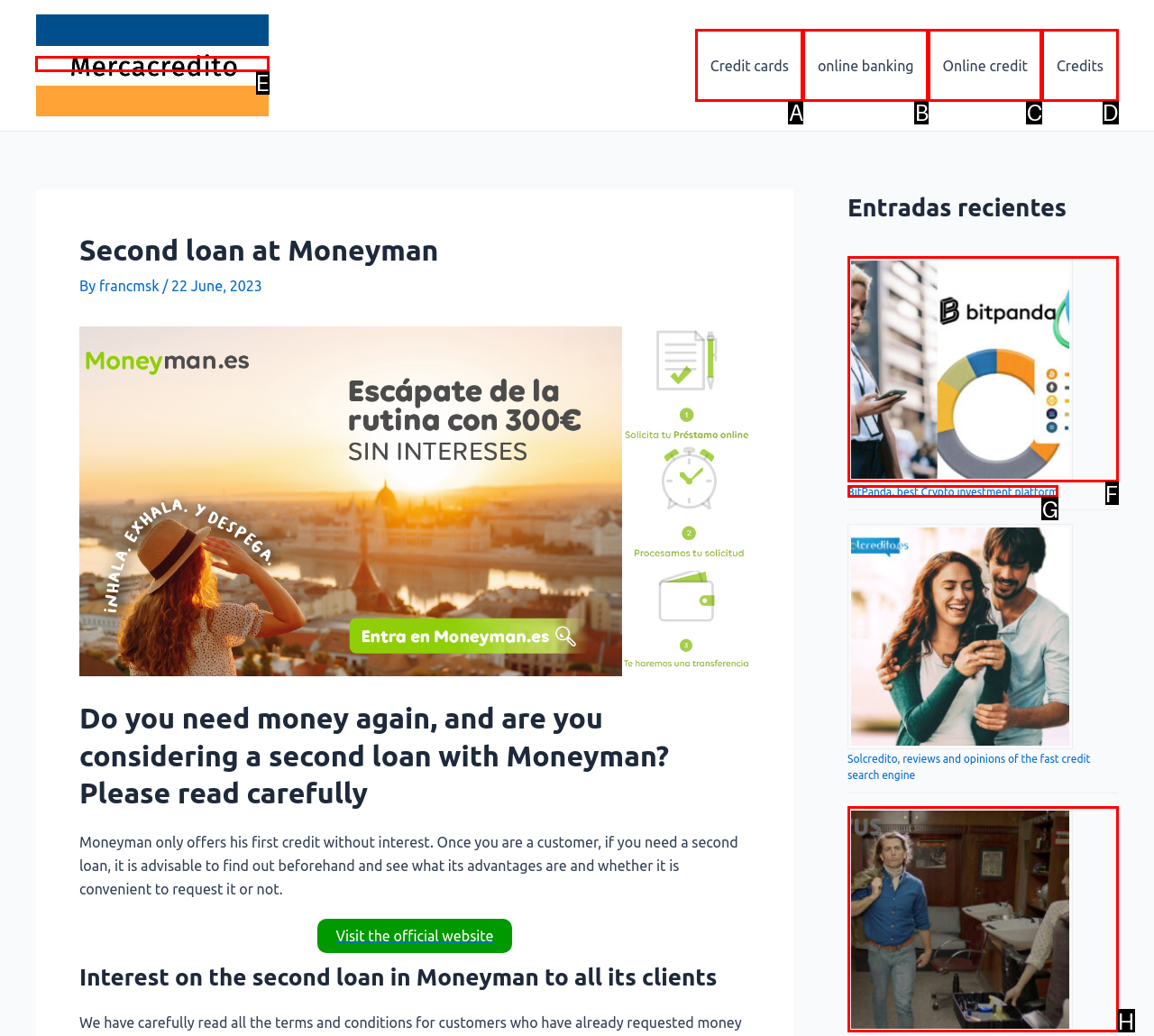Choose the HTML element that needs to be clicked for the given task: Switch to Arabic language Respond by giving the letter of the chosen option.

None